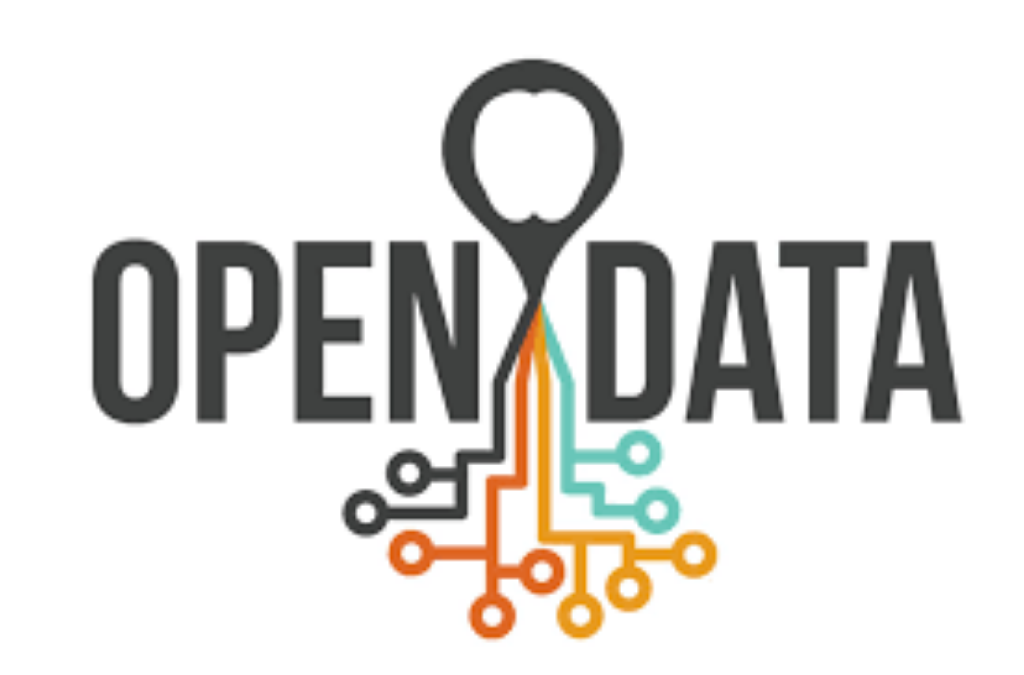What is the significance of the logo's design?
Please provide a single word or phrase in response based on the screenshot.

Transparency, digital accessibility, and public benefit